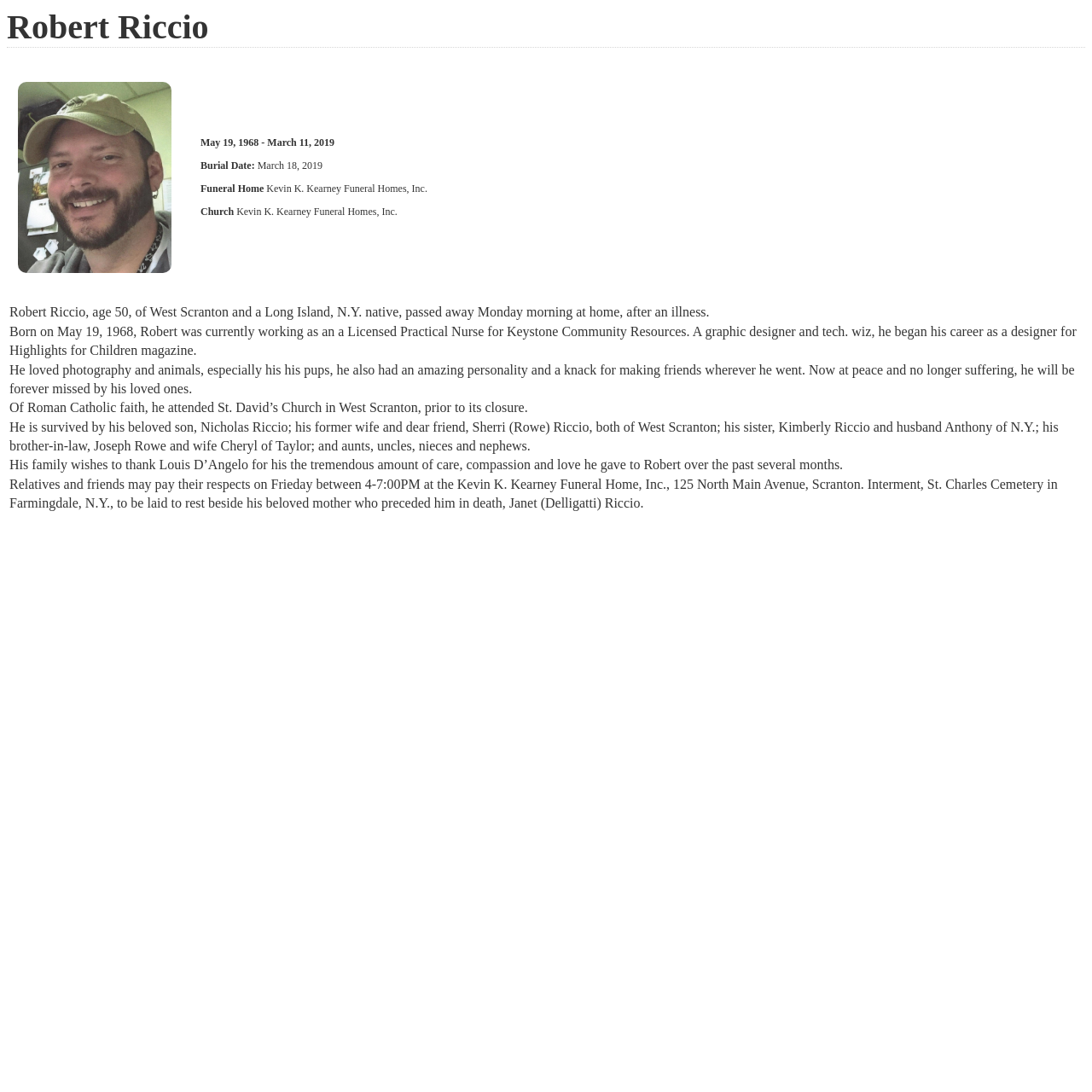What is the name of Robert's son?
Look at the image and respond with a one-word or short-phrase answer.

Nicholas Riccio